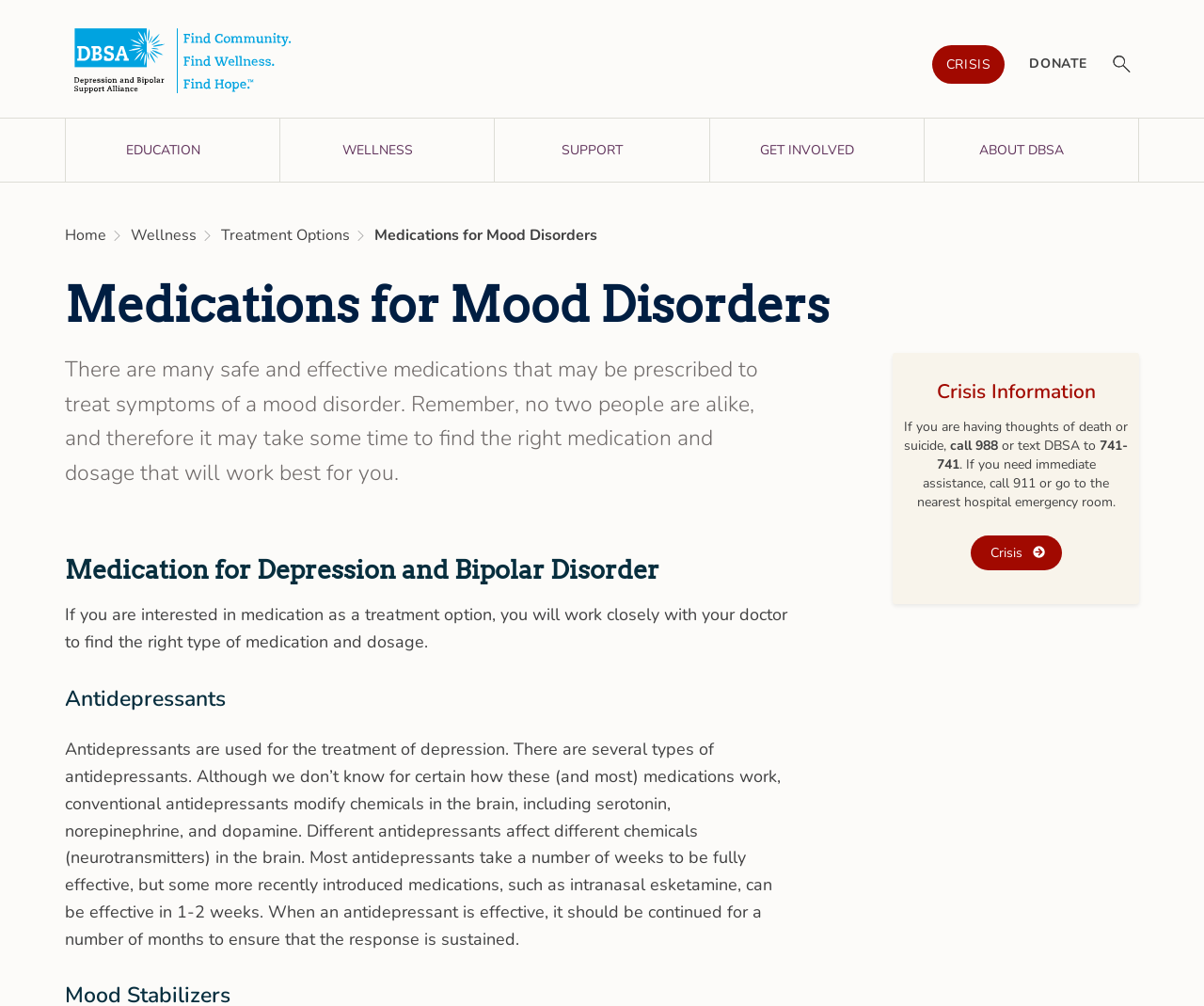What is the purpose of the crisis information section?
Answer the question in a detailed and comprehensive manner.

The crisis information section is located at the bottom of the webpage and provides emergency contact information for individuals in crisis. It includes a phone number, 988, and a text message service, DBSA to 741-741, as well as a link to a crisis webpage. The purpose of this section is to provide immediate assistance to individuals in crisis.